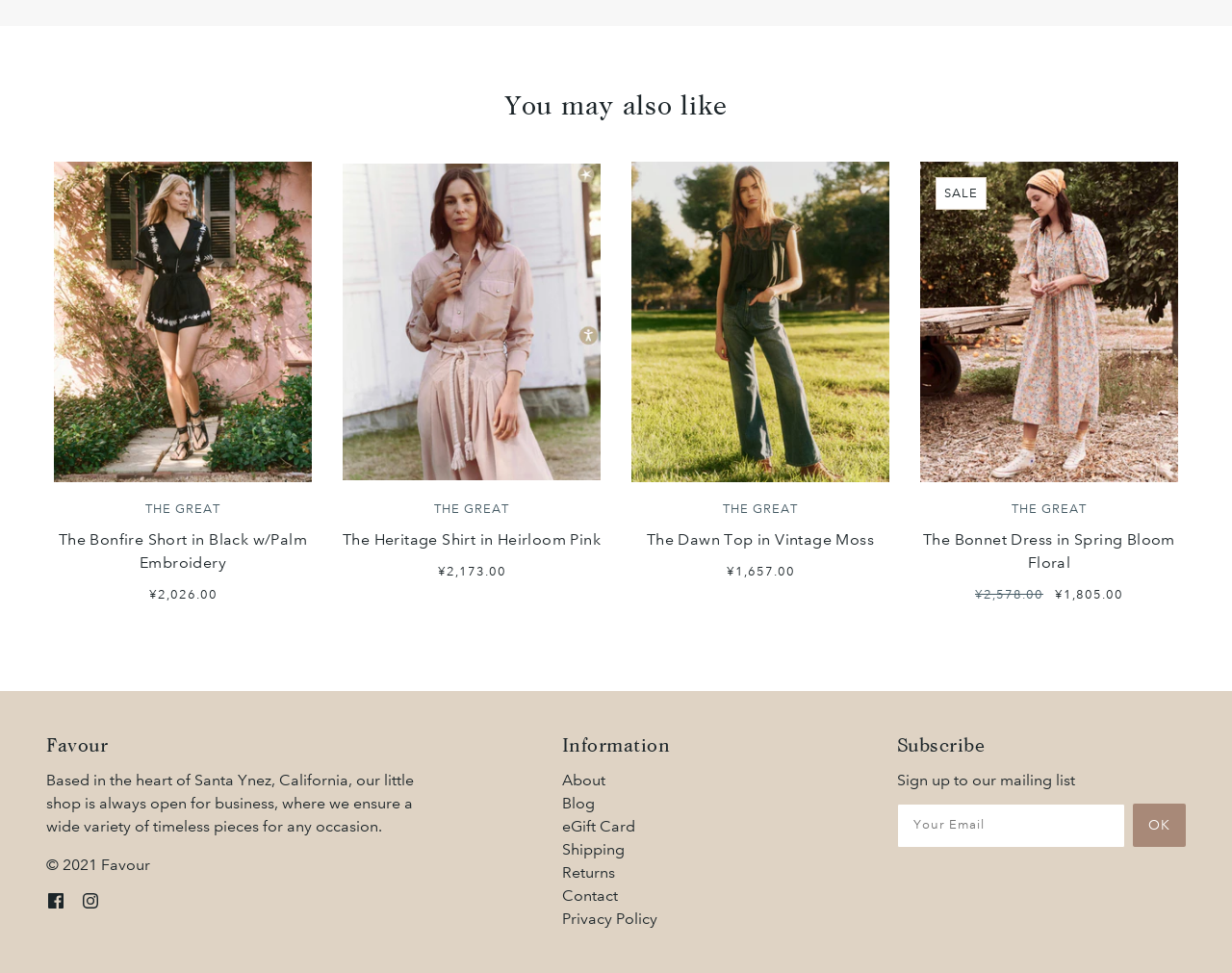Can you give a detailed response to the following question using the information from the image? How many products are displayed?

I counted the number of links with product names, and there are four products displayed: 'The Bonfire Short in Black w/Palm Embroidery', 'The Heritage Shirt in Heirloom Pink', 'The Dawn Top in Vintage Moss', and 'The Bonnet Dress in Spring Bloom Floral'.